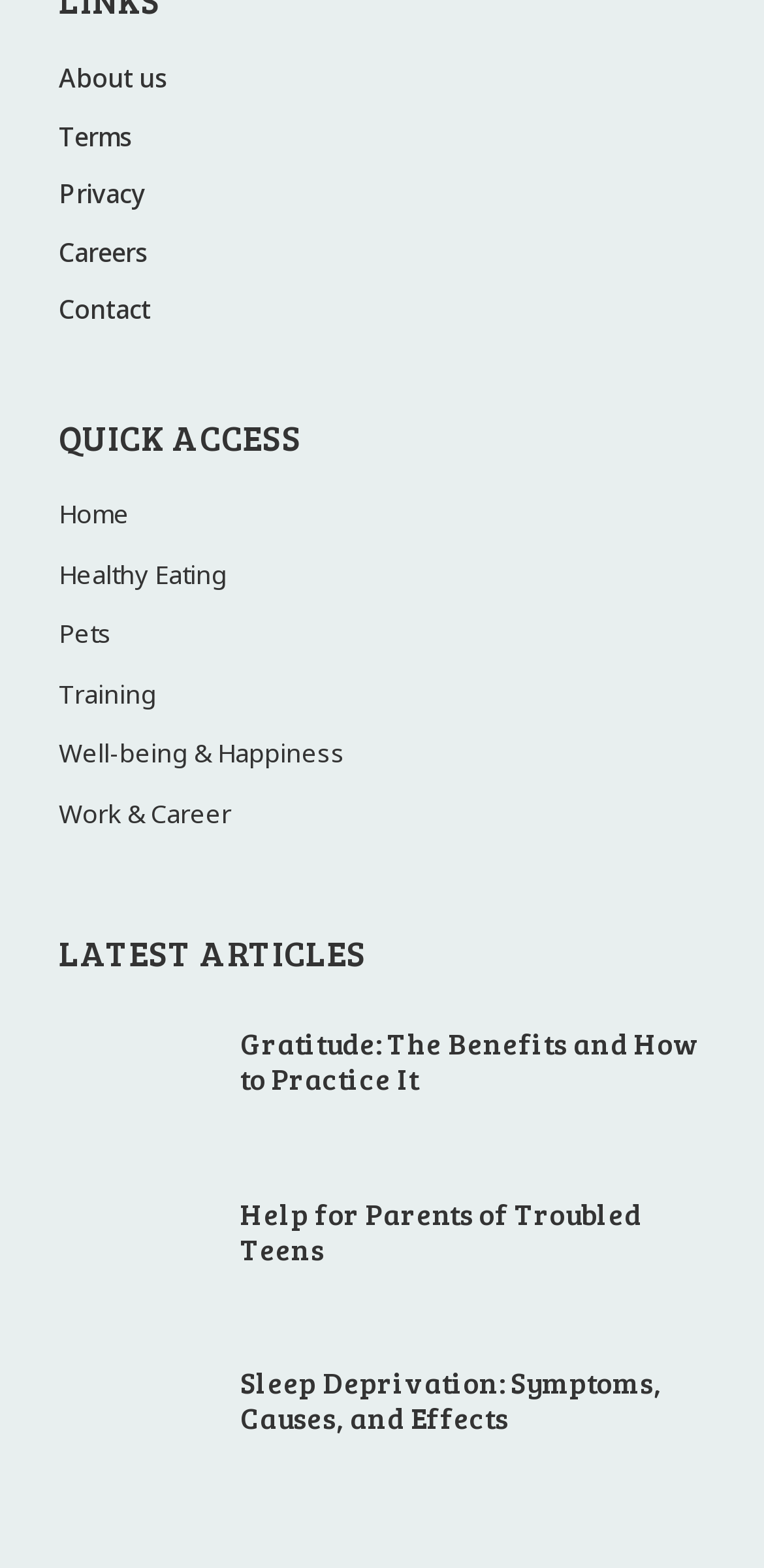Please find the bounding box coordinates of the section that needs to be clicked to achieve this instruction: "go to about us page".

[0.077, 0.037, 0.218, 0.061]